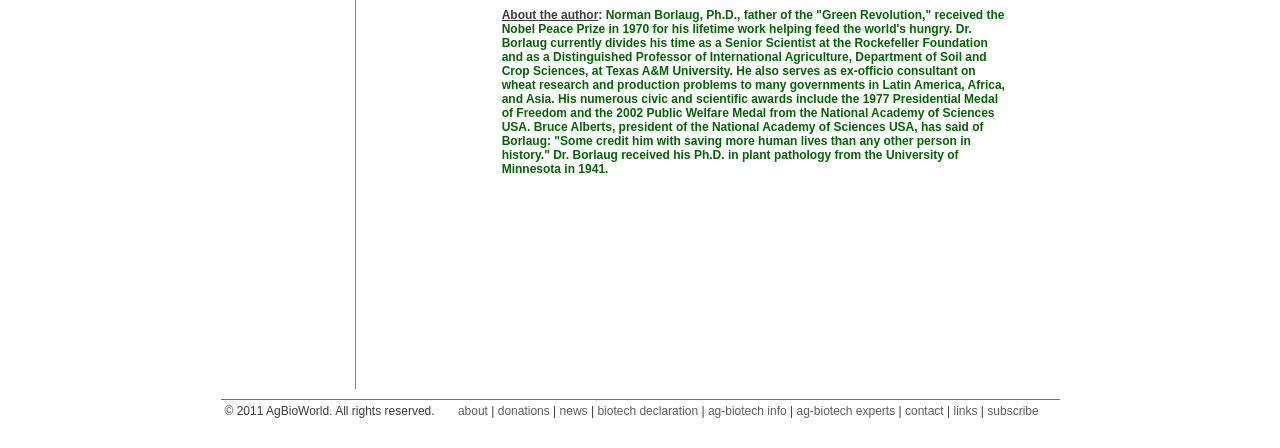Identify the bounding box coordinates of the part that should be clicked to carry out this instruction: "Search for something".

None